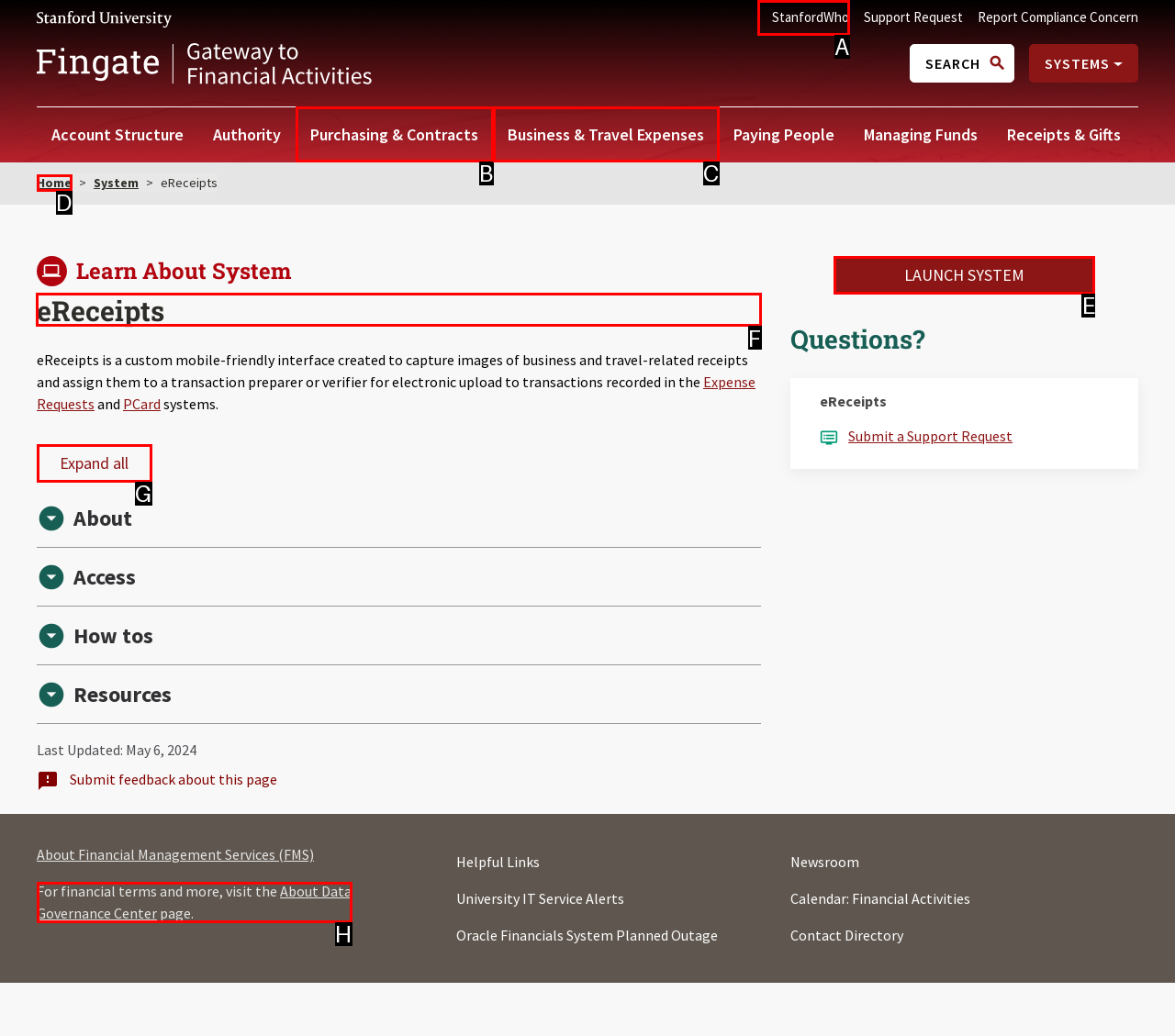Identify the HTML element to click to fulfill this task: Learn about eReceipts
Answer with the letter from the given choices.

F